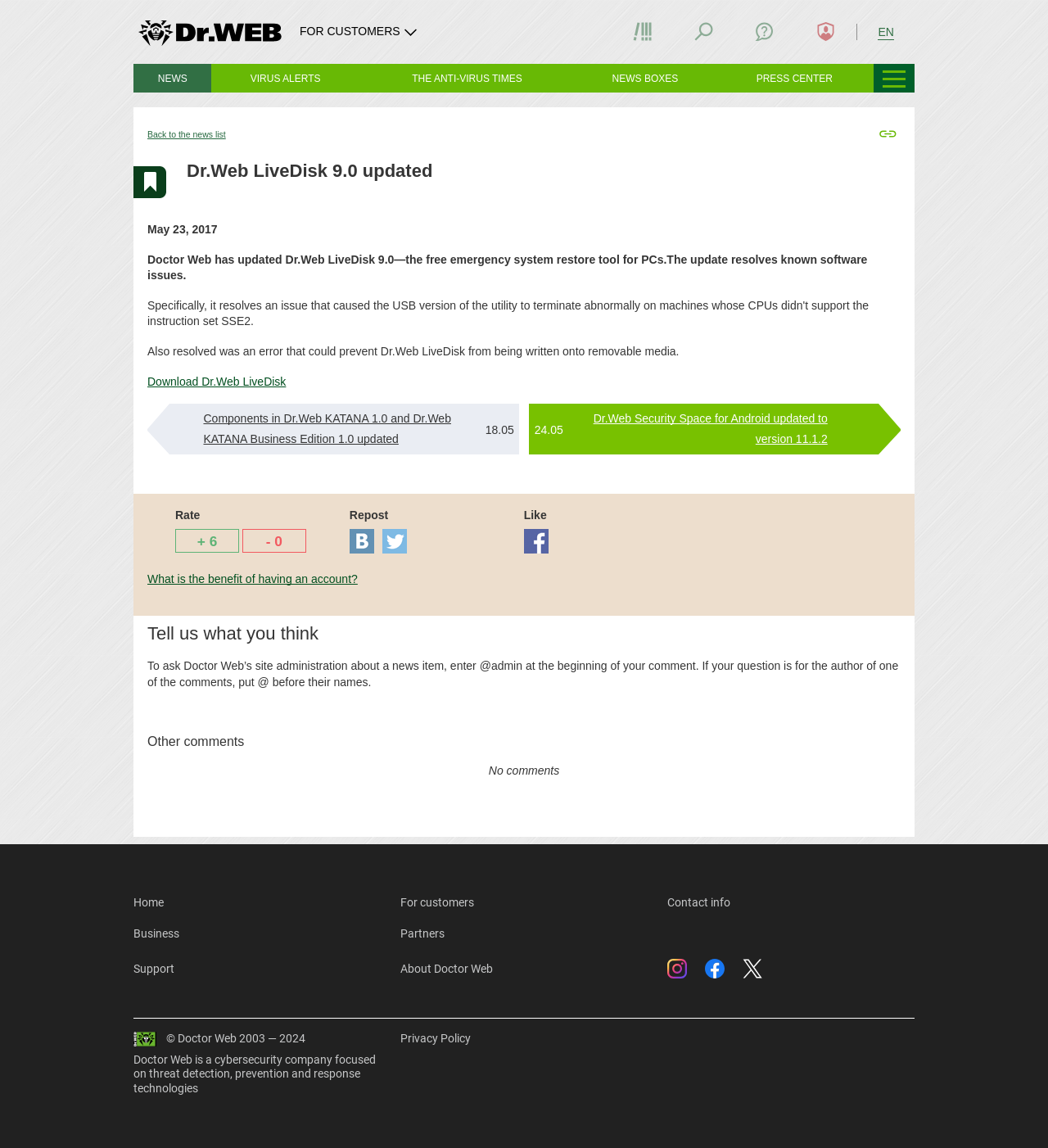What is the name of the updated tool?
Look at the image and construct a detailed response to the question.

The webpage is about the update of Dr.Web LiveDisk 9.0, which is a free emergency system restore tool for PCs. The name of the tool is mentioned in the heading and the description.